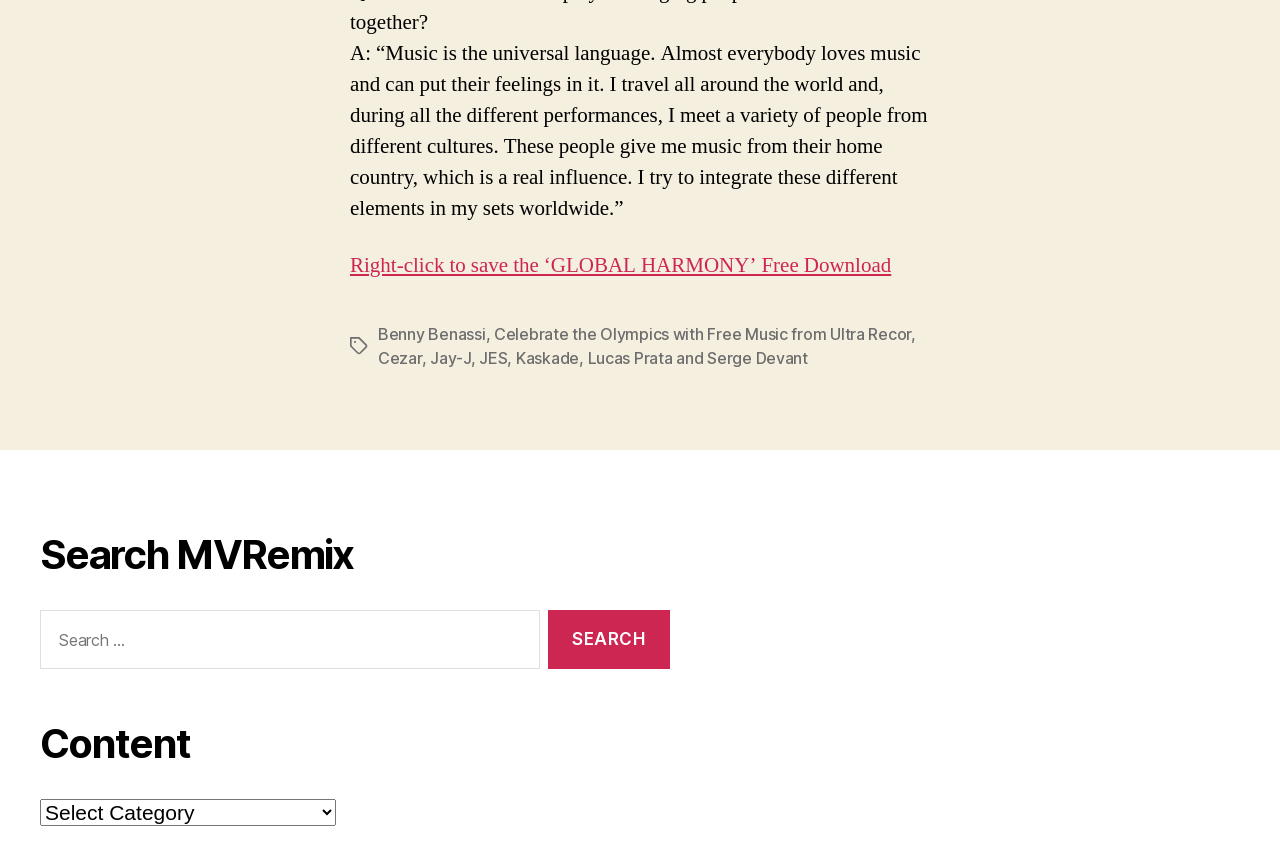Pinpoint the bounding box coordinates of the clickable element needed to complete the instruction: "Browse related recipes". The coordinates should be provided as four float numbers between 0 and 1: [left, top, right, bottom].

None